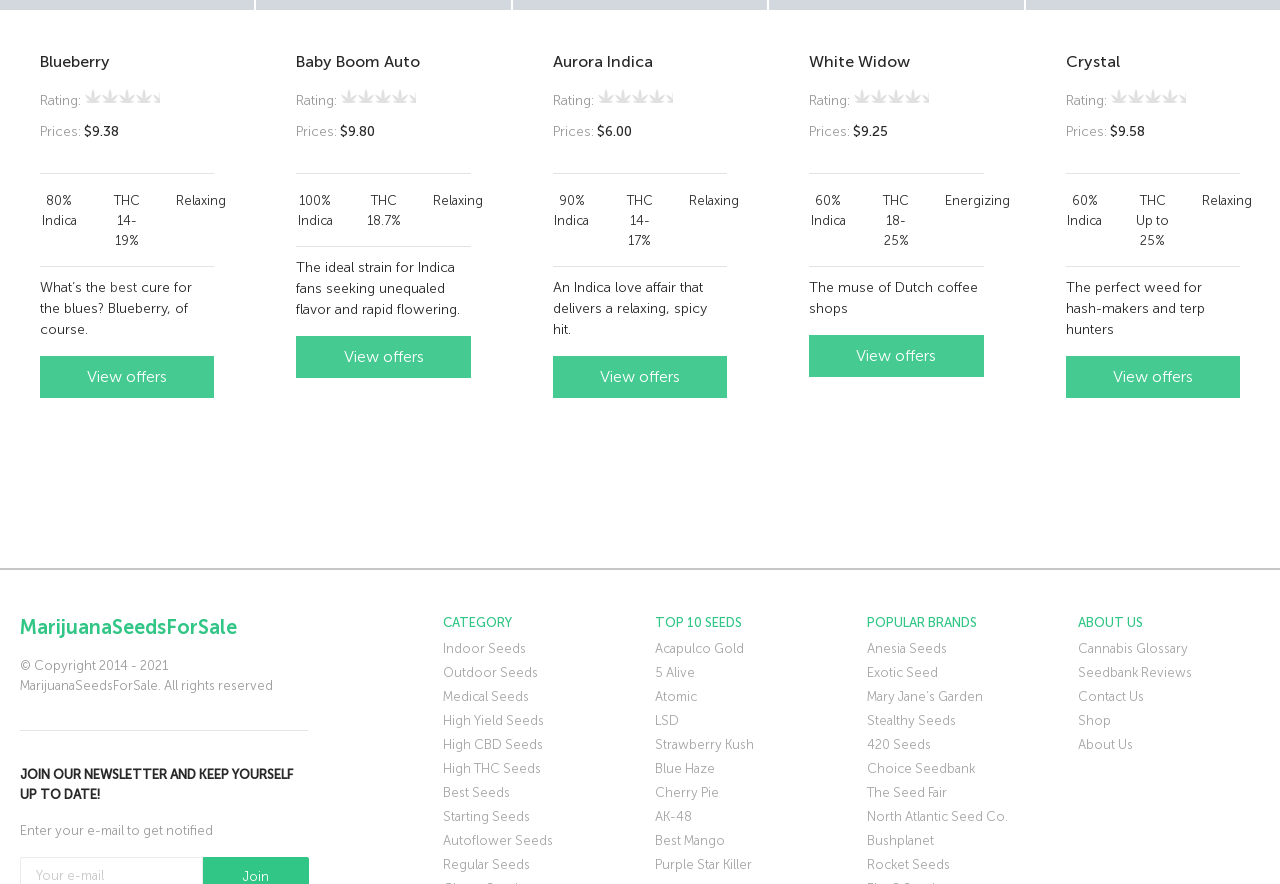Please identify the bounding box coordinates for the region that you need to click to follow this instruction: "View offers for Aurora Indica".

[0.432, 0.402, 0.568, 0.45]